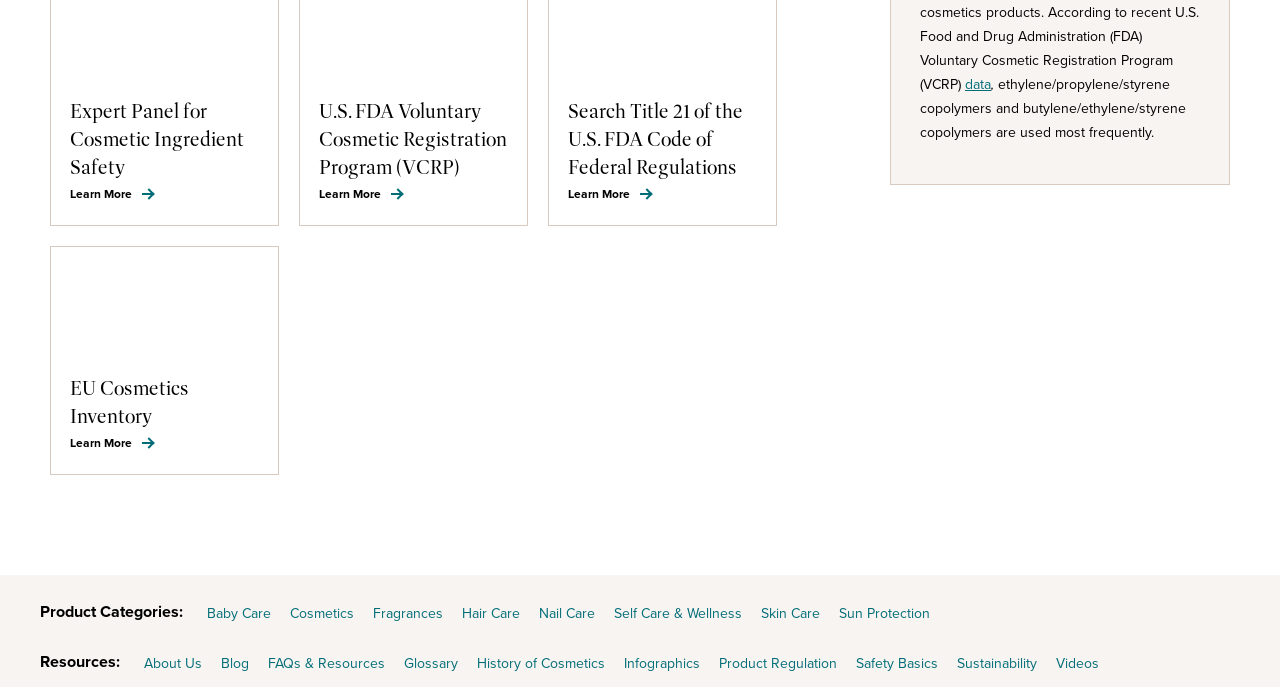Given the description of a UI element: "Baby Care", identify the bounding box coordinates of the matching element in the webpage screenshot.

[0.162, 0.878, 0.212, 0.909]